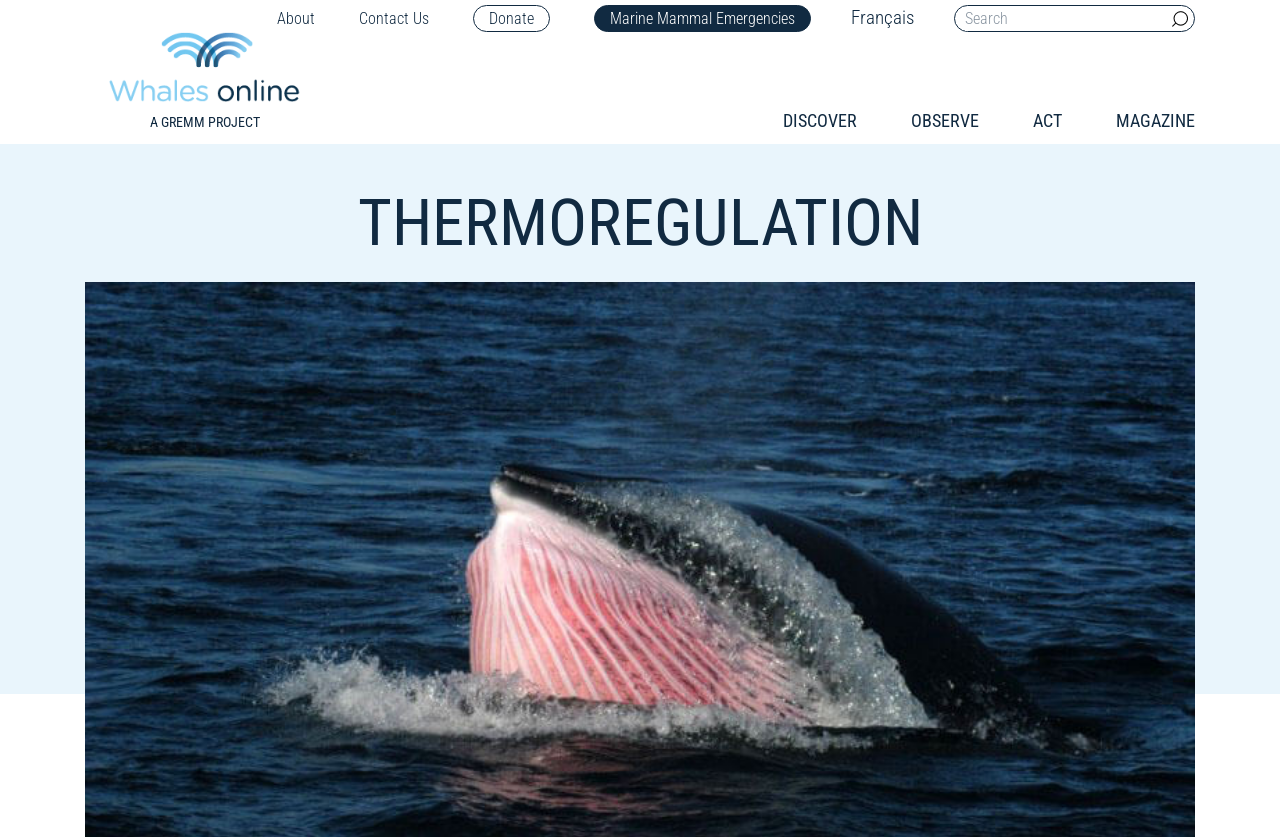What is the position of the search box?
Observe the image and answer the question with a one-word or short phrase response.

Top right